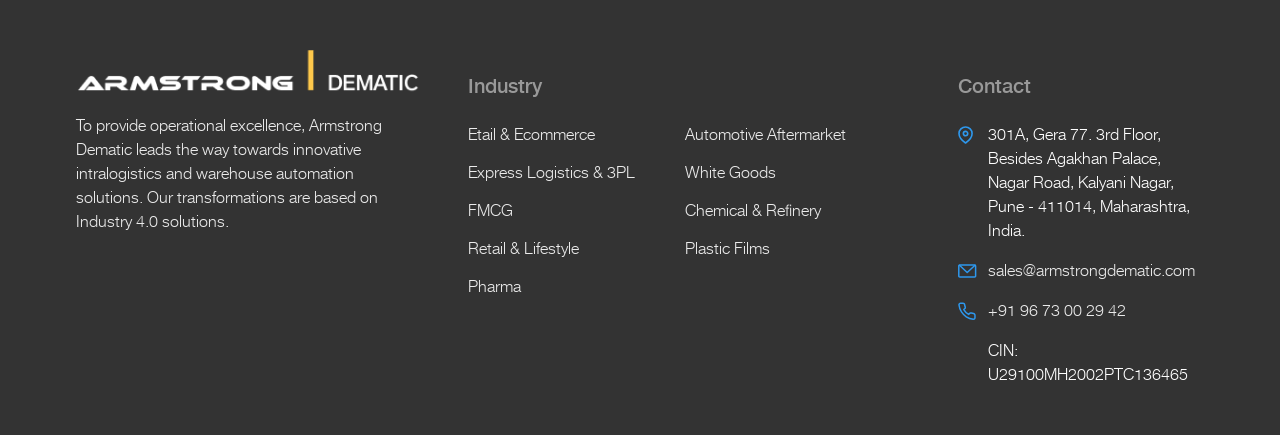What is the company name? Based on the screenshot, please respond with a single word or phrase.

Armstrong Dematic